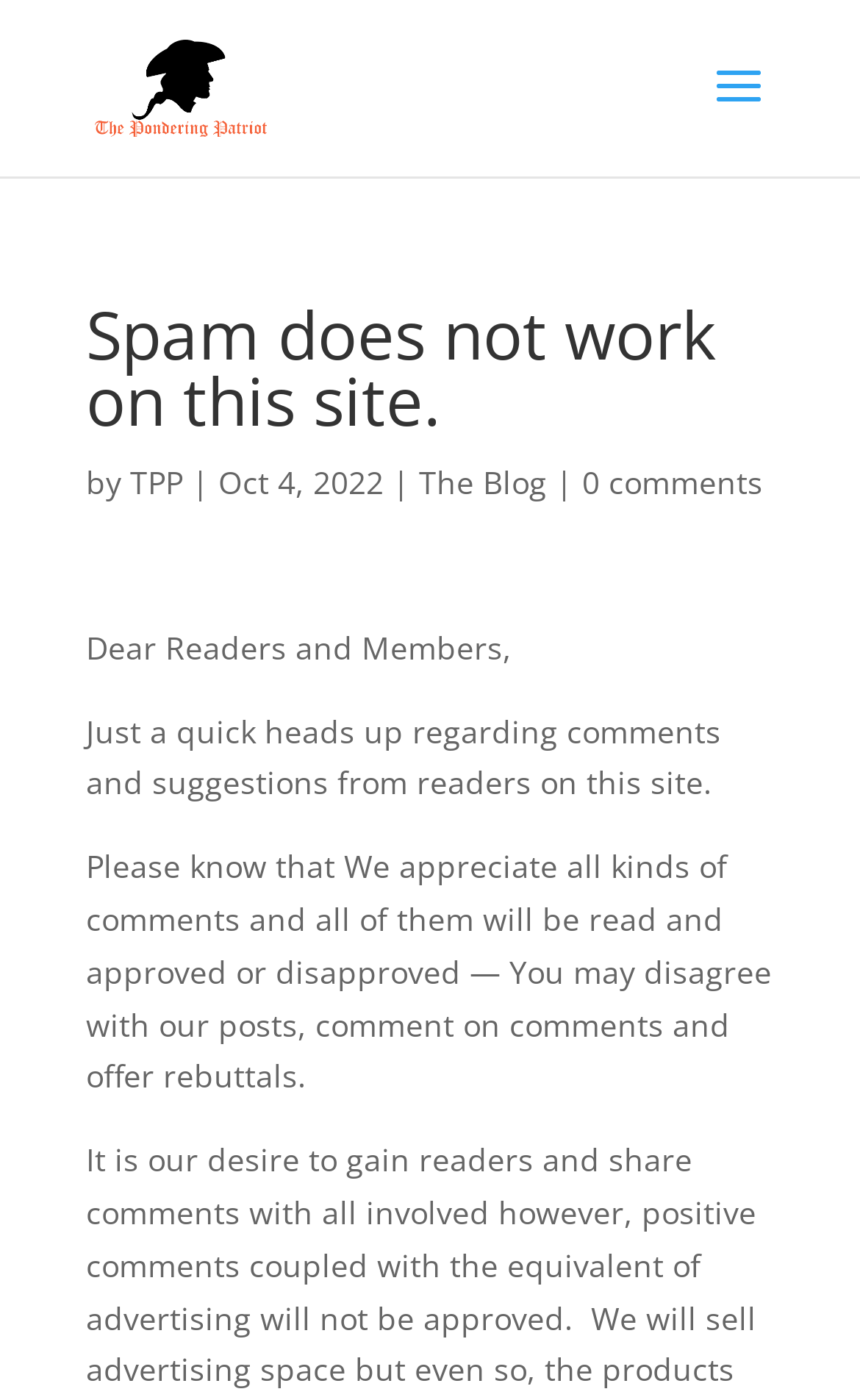What is the author's attitude towards comments? Please answer the question using a single word or phrase based on the image.

Appreciative